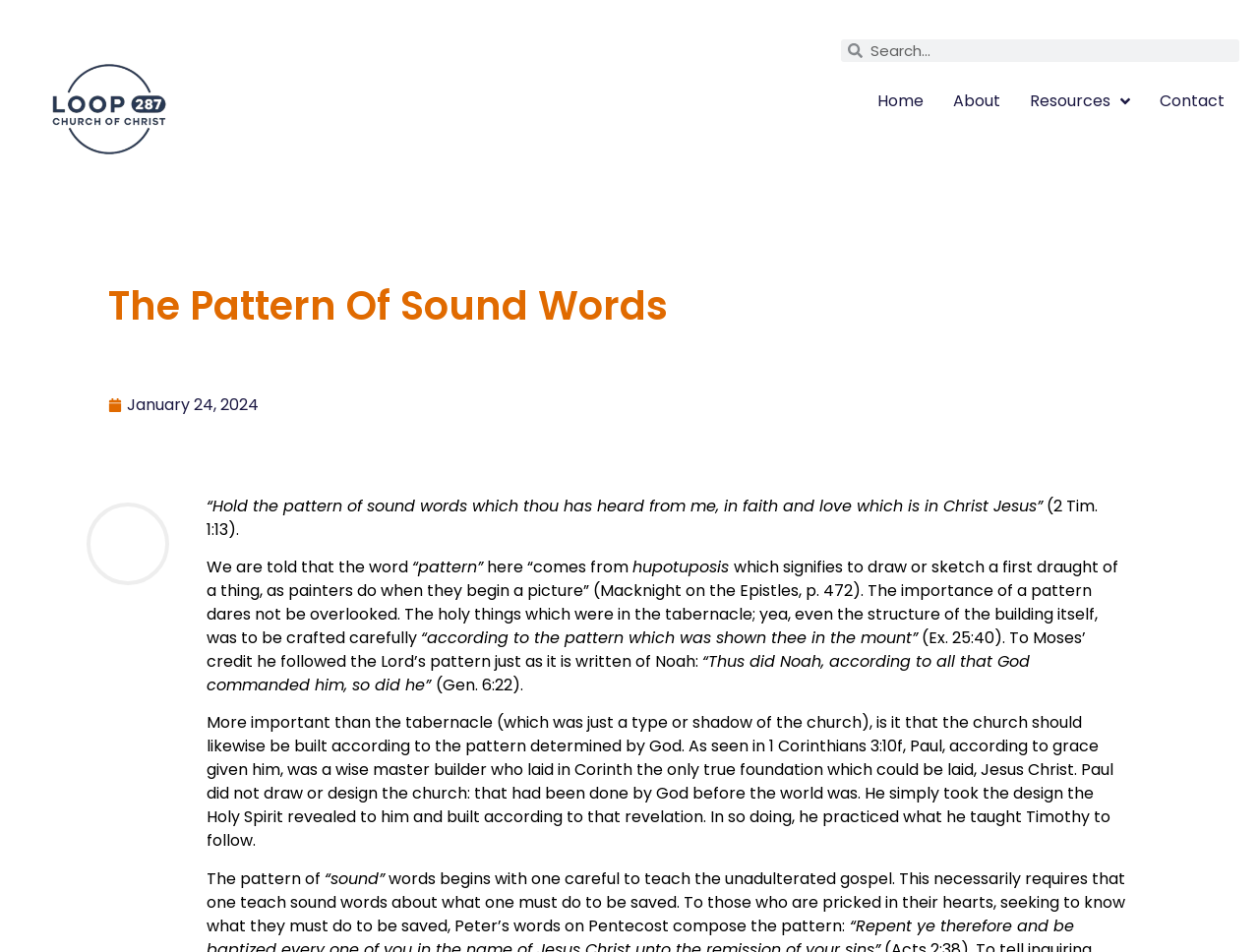Use a single word or phrase to answer the question:
What is the relationship between the tabernacle and the church?

the tabernacle is a type or shadow of the church